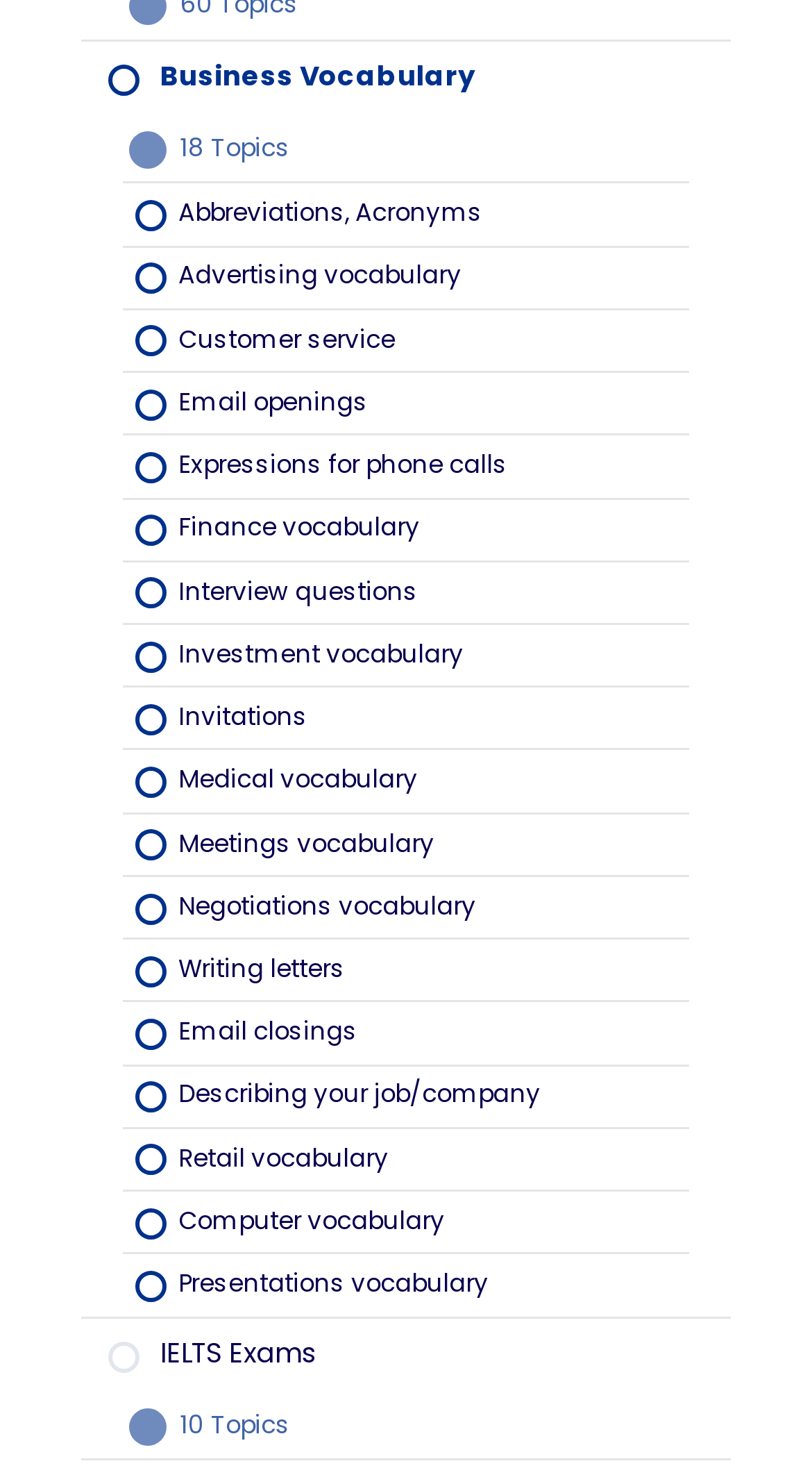How many pages are there in this section?
Refer to the image and provide a concise answer in one word or phrase.

3